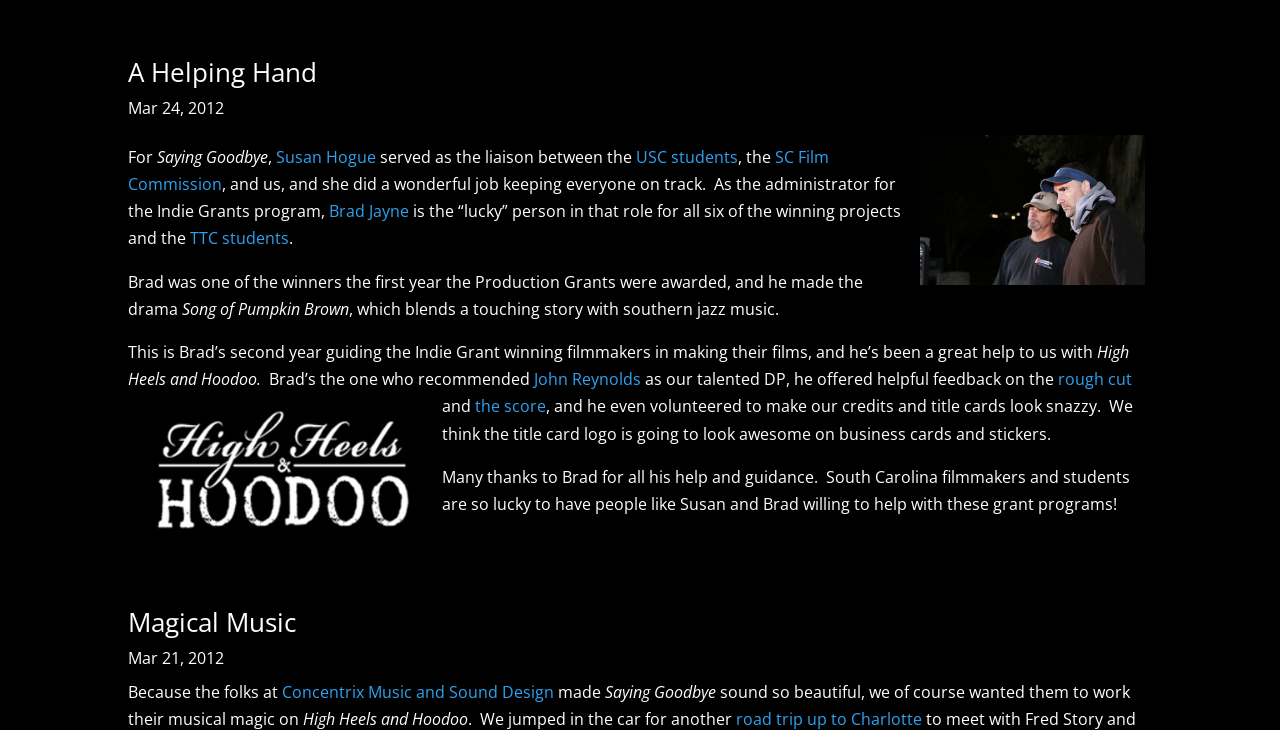Determine the bounding box for the described UI element: "road trip up to Charlotte".

[0.575, 0.97, 0.72, 1.0]